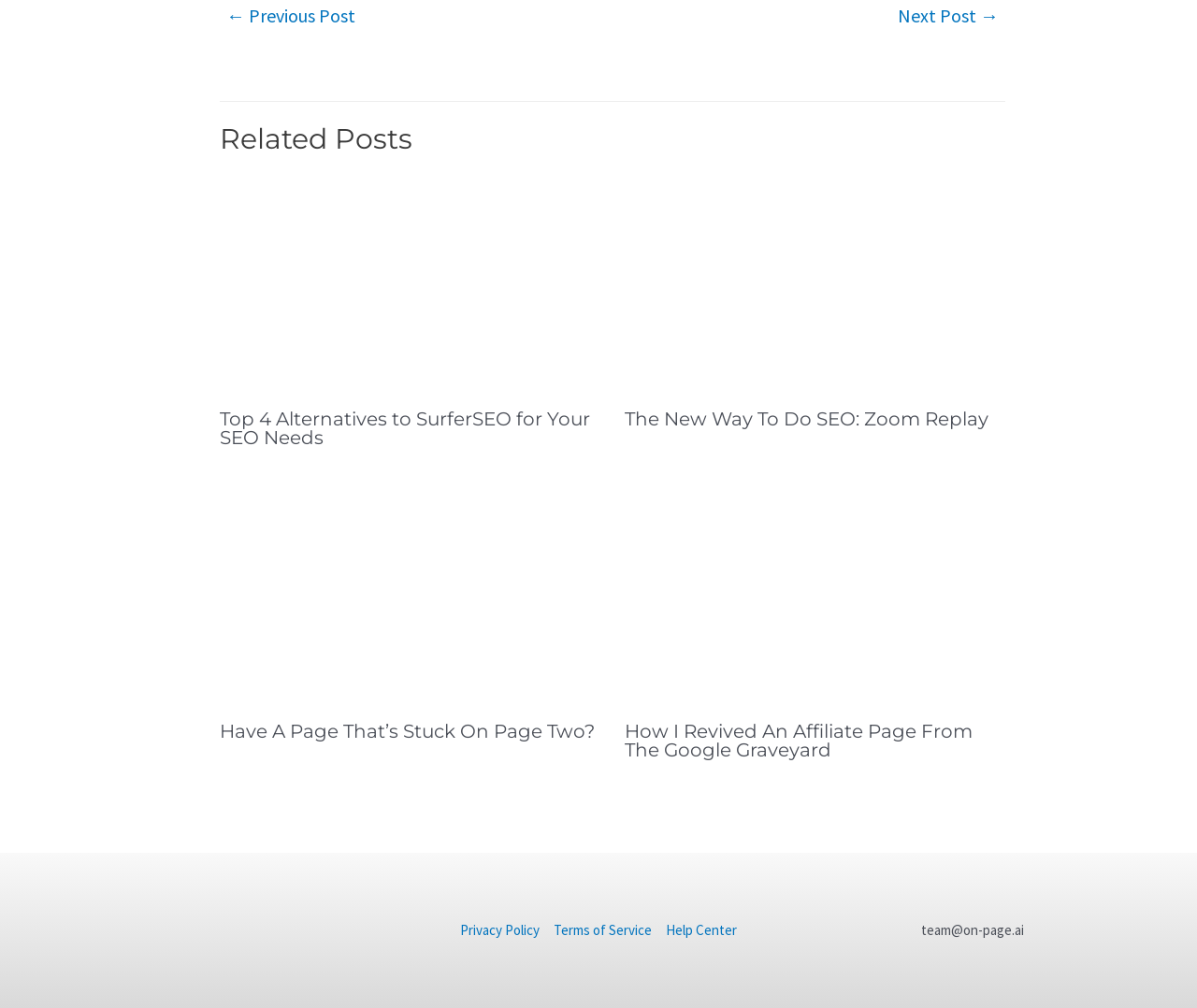Show me the bounding box coordinates of the clickable region to achieve the task as per the instruction: "click on 'SurferSEO Alternatives'".

[0.184, 0.267, 0.502, 0.29]